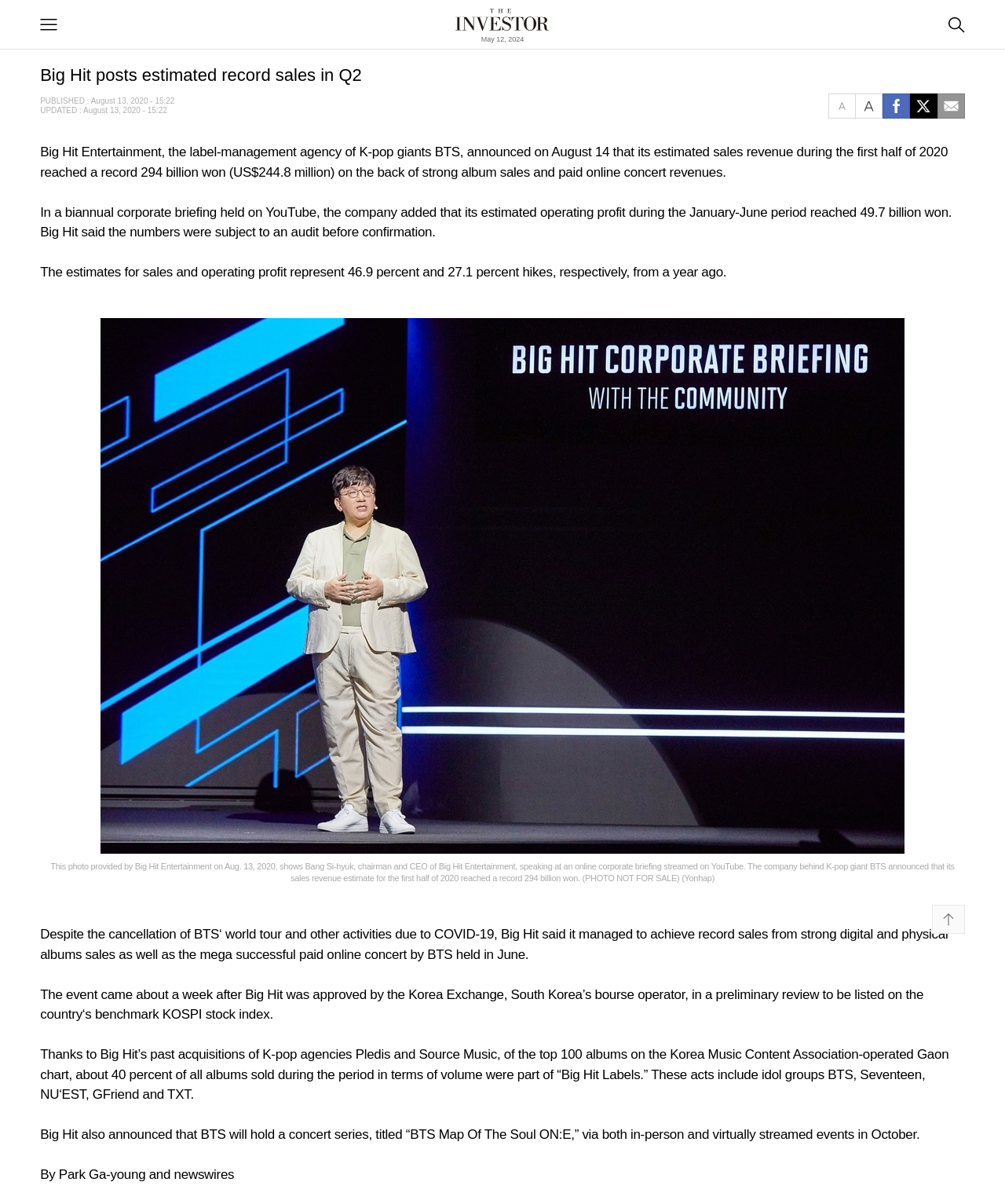Respond to the following question with a brief word or phrase:
What is the estimated sales revenue of Big Hit Entertainment in the first half of 2020?

294 billion won